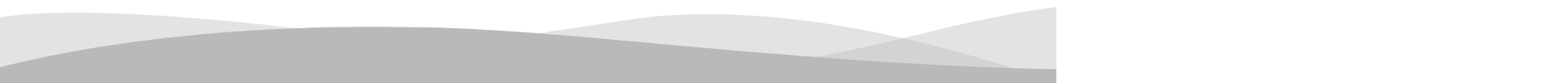What is the topic of the article featuring Melanie Long?
Observe the image and answer the question with a one-word or short phrase response.

Educational tools